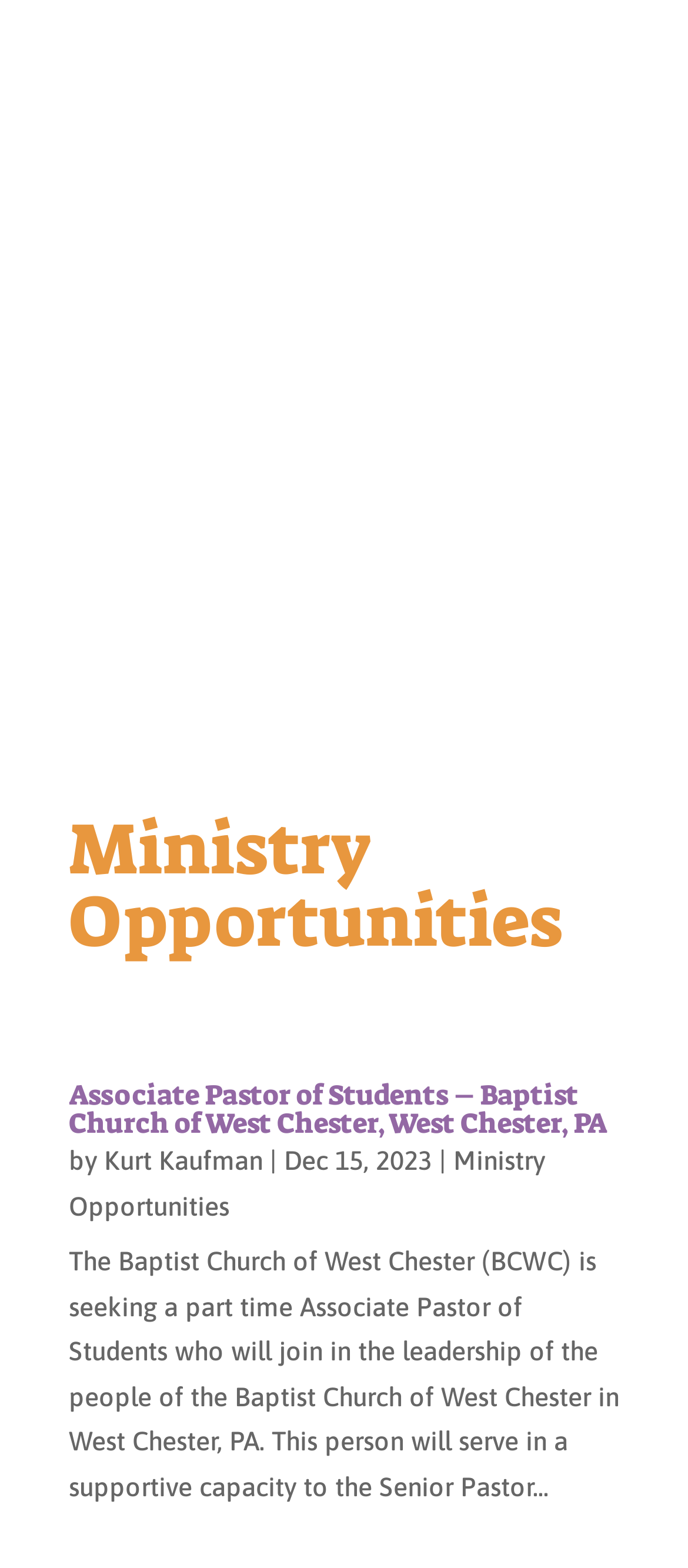Answer the question with a single word or phrase: 
What is the location of the ministry opportunity?

West Chester, PA